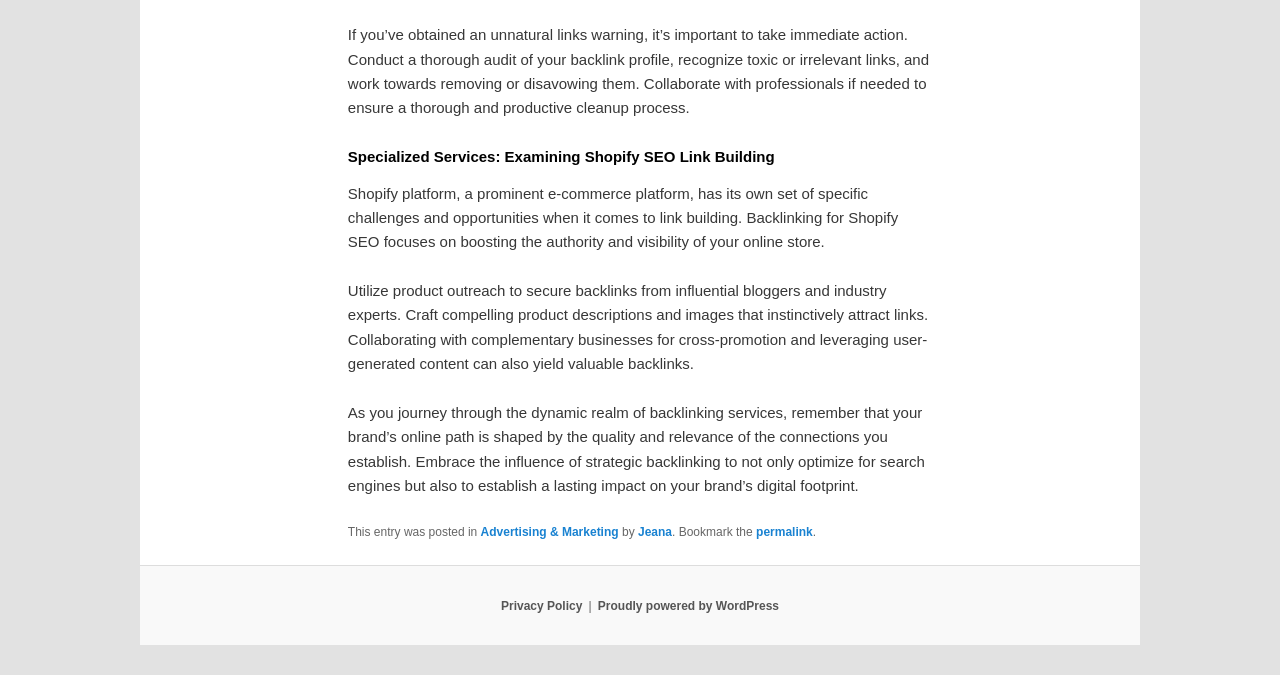Predict the bounding box of the UI element based on this description: "Proudly powered by WordPress".

[0.467, 0.887, 0.609, 0.908]